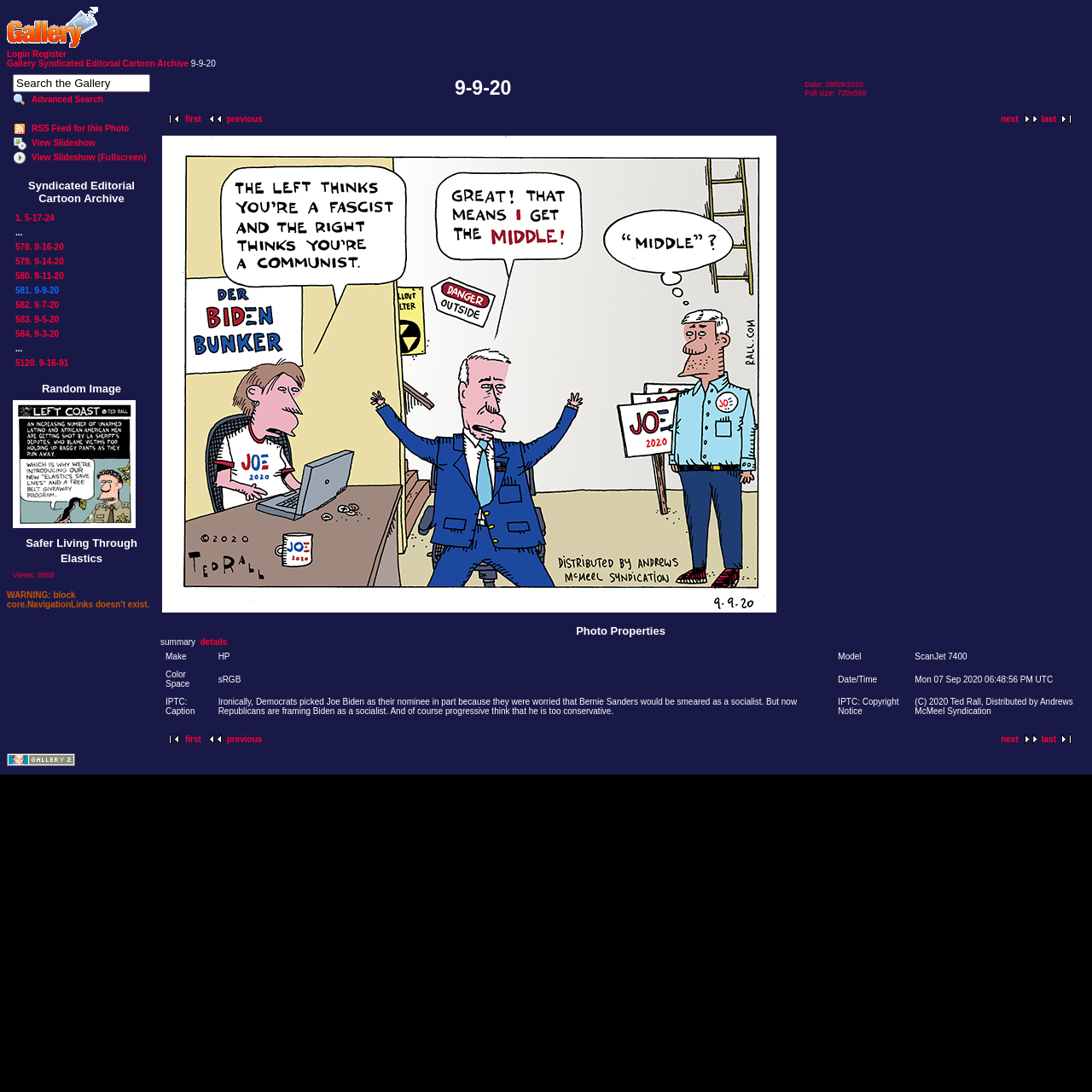Determine the bounding box coordinates of the region to click in order to accomplish the following instruction: "Read the article about Elvis Duran's net worth". Provide the coordinates as four float numbers between 0 and 1, specifically [left, top, right, bottom].

None